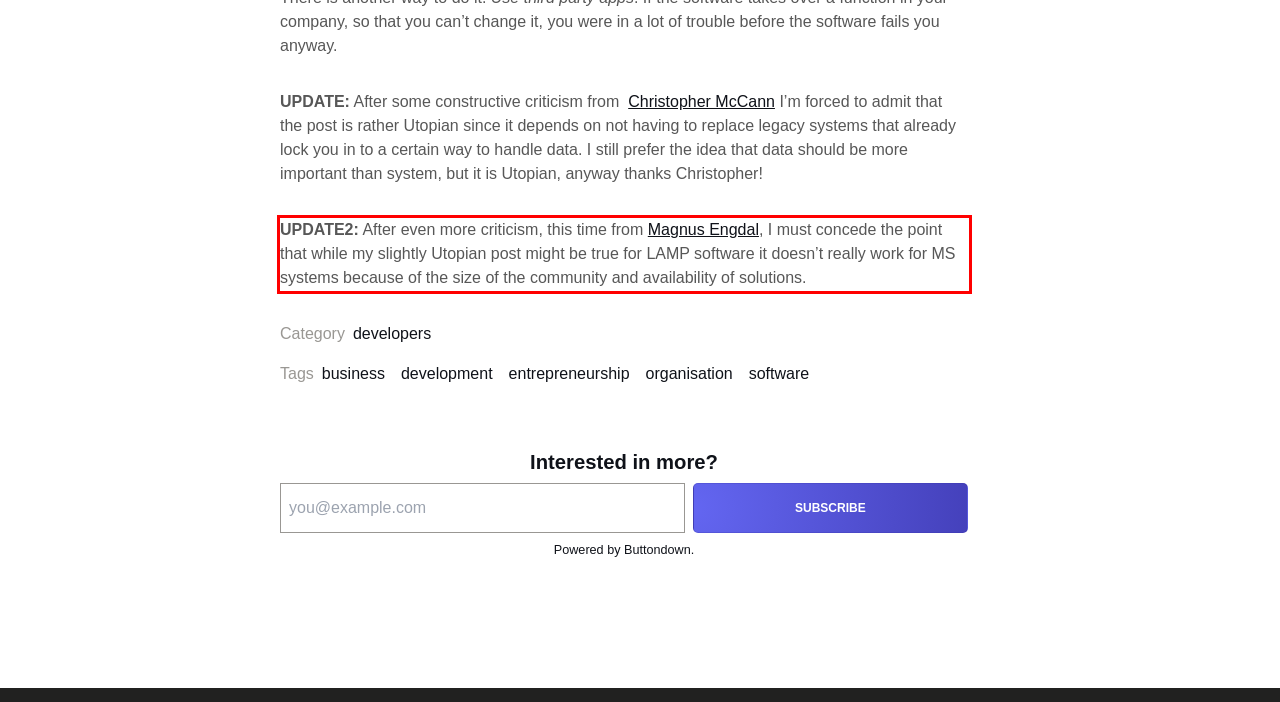You are provided with a screenshot of a webpage containing a red bounding box. Please extract the text enclosed by this red bounding box.

UPDATE2: After even more criticism, this time from Magnus Engdal, I must concede the point that while my slightly Utopian post might be true for LAMP software it doesn’t really work for MS systems because of the size of the community and availability of solutions.